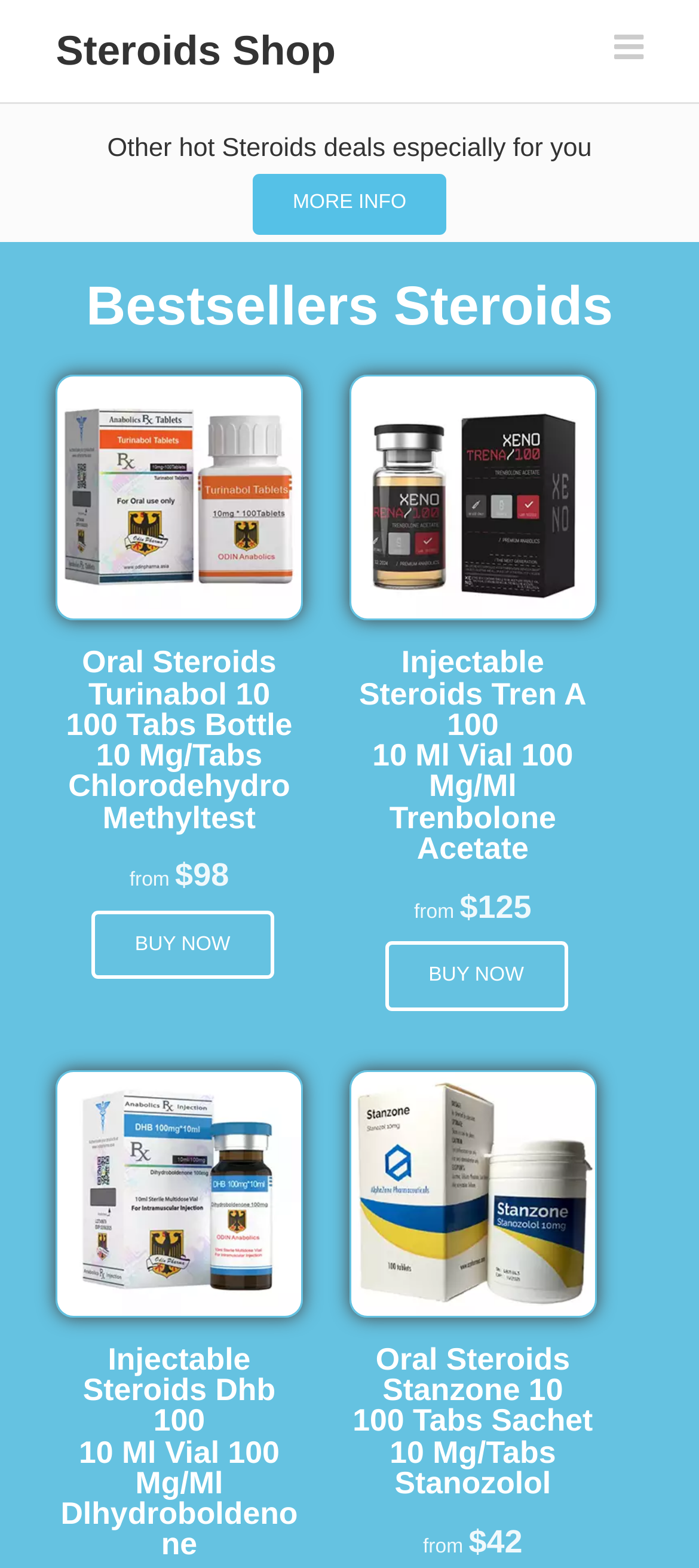Highlight the bounding box of the UI element that corresponds to this description: "parent_node: Steroids Shop".

[0.879, 0.009, 0.92, 0.053]